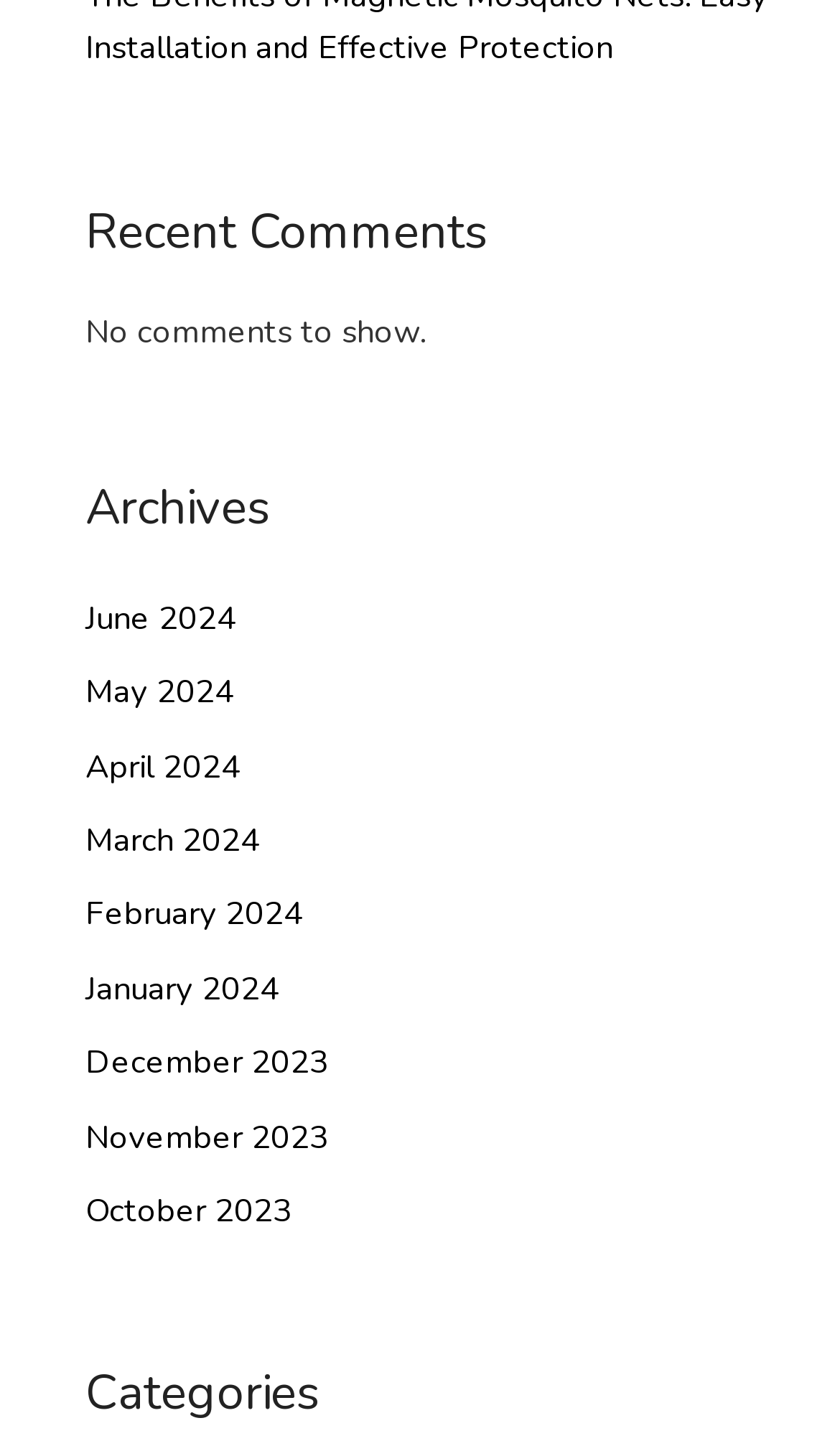Find the coordinates for the bounding box of the element with this description: "January 2024".

[0.101, 0.671, 0.332, 0.701]